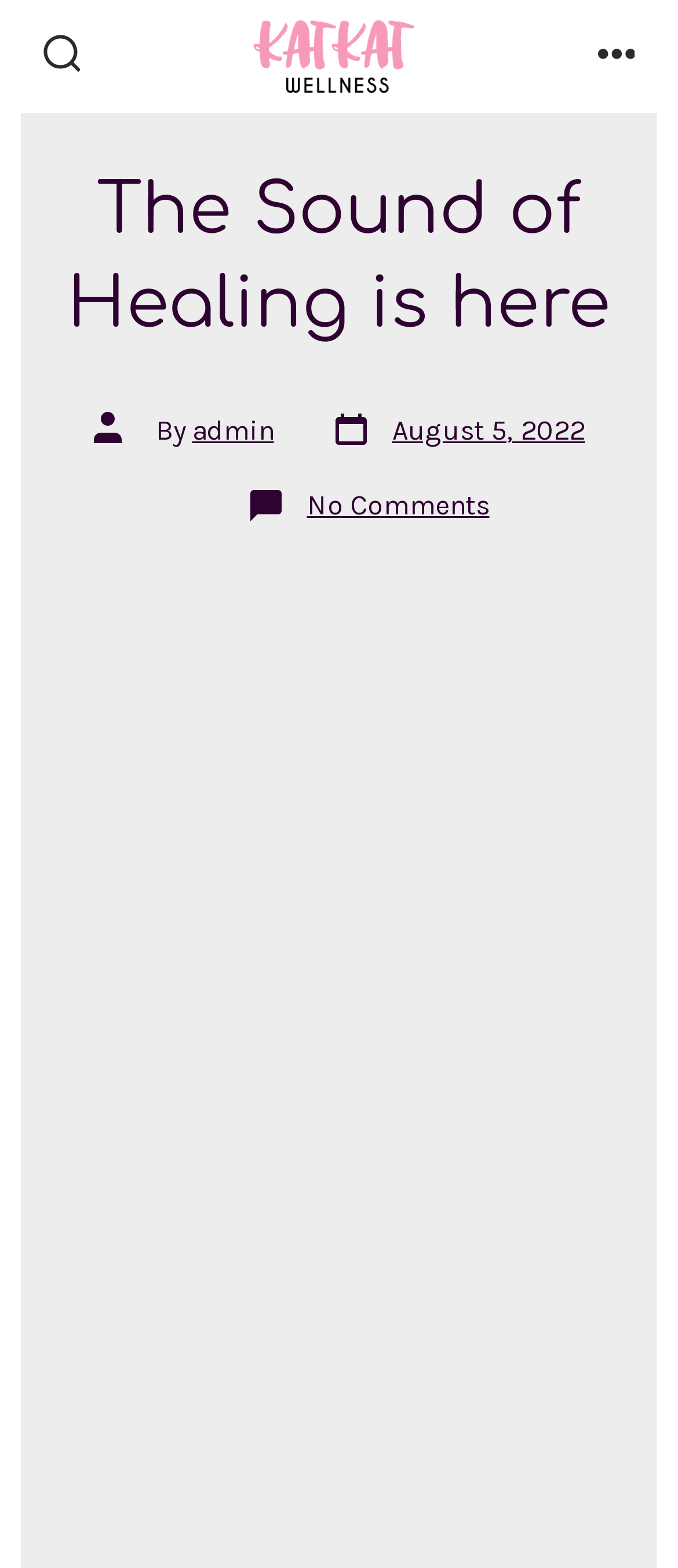Who is the author of the latest article?
Using the picture, provide a one-word or short phrase answer.

admin